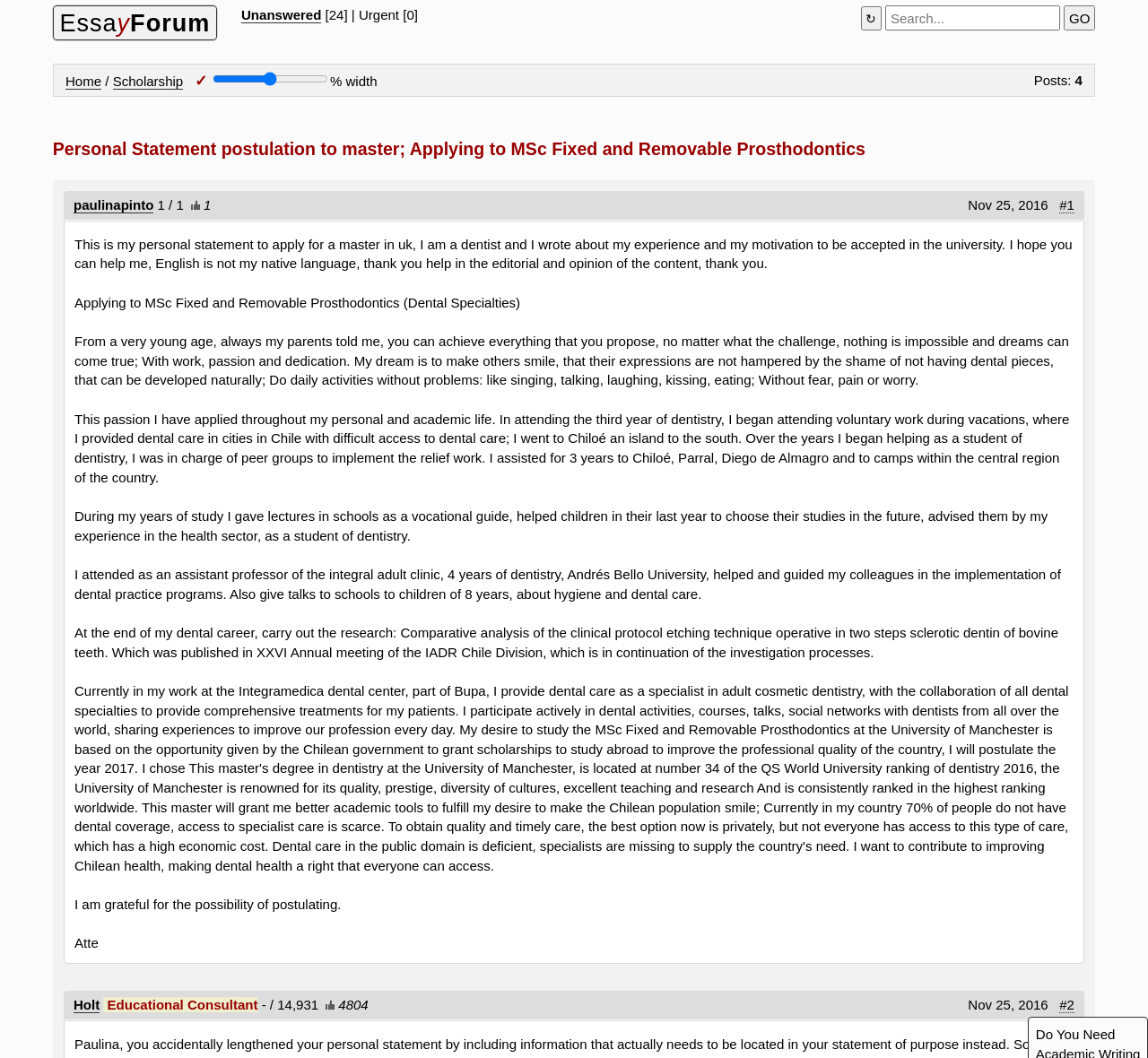Predict the bounding box coordinates for the UI element described as: "title="Find on page" value="↻"". The coordinates should be four float numbers between 0 and 1, presented as [left, top, right, bottom].

[0.75, 0.006, 0.768, 0.029]